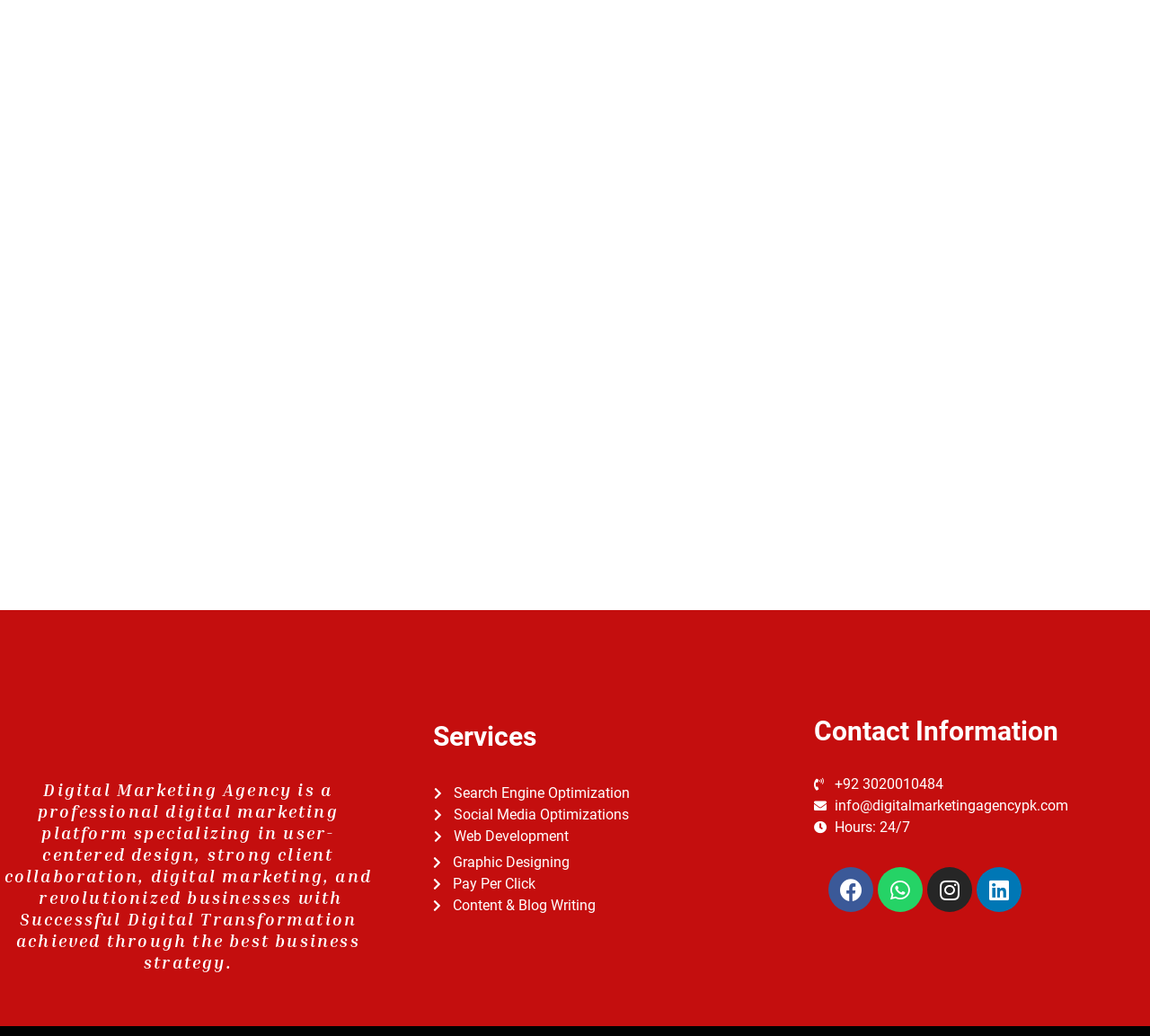Using the information in the image, could you please answer the following question in detail:
What are the agency's working hours?

I found the answer by reading the StaticText element with the description 'Hours: 24/7' which is located under the 'Contact Information' heading.